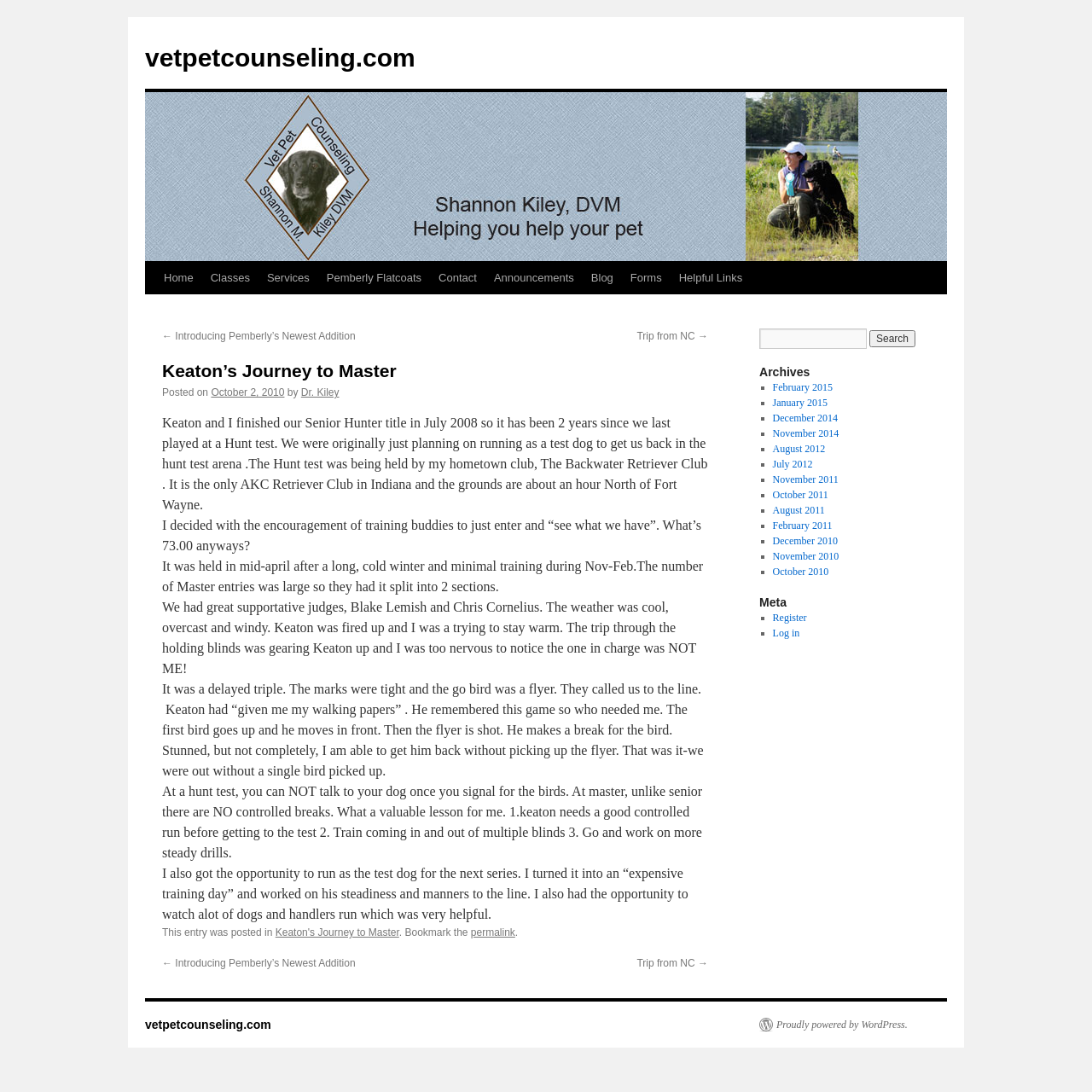Can you provide the bounding box coordinates for the element that should be clicked to implement the instruction: "View the 'Archives'"?

[0.695, 0.334, 0.852, 0.348]